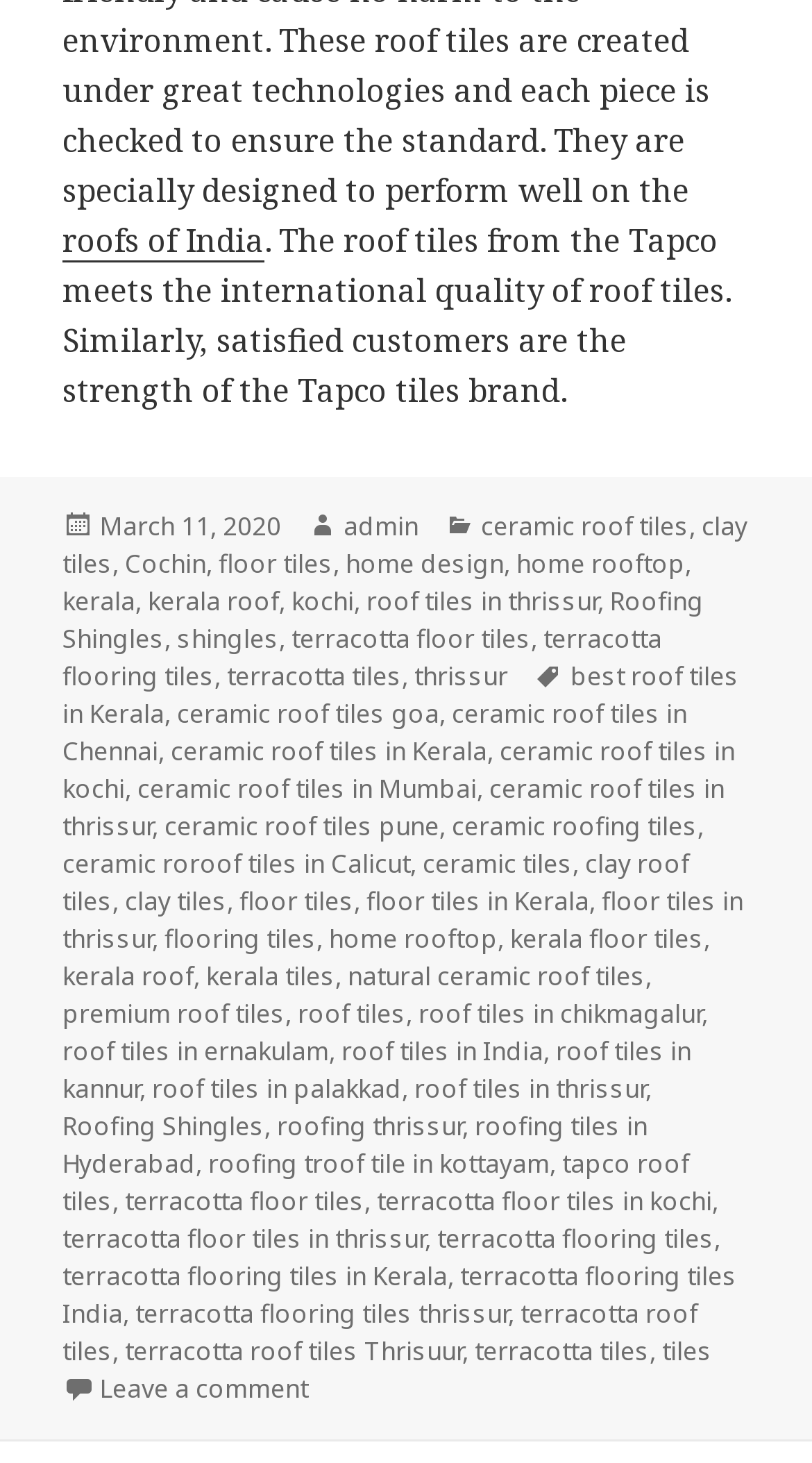Give a one-word or phrase response to the following question: What is the date of the article?

March 11, 2020